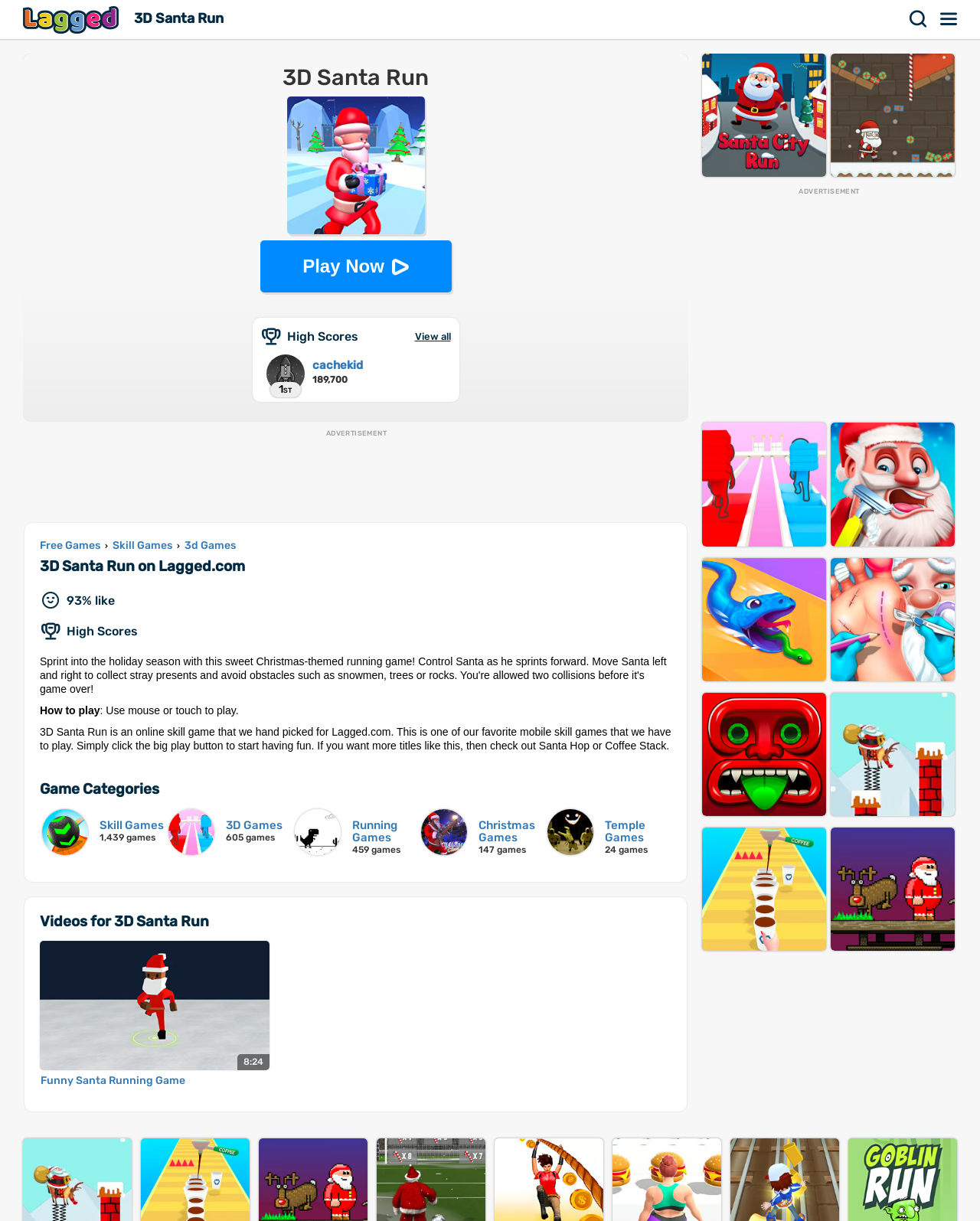How do I play this game?
Answer with a single word or short phrase according to what you see in the image.

Use mouse or touch